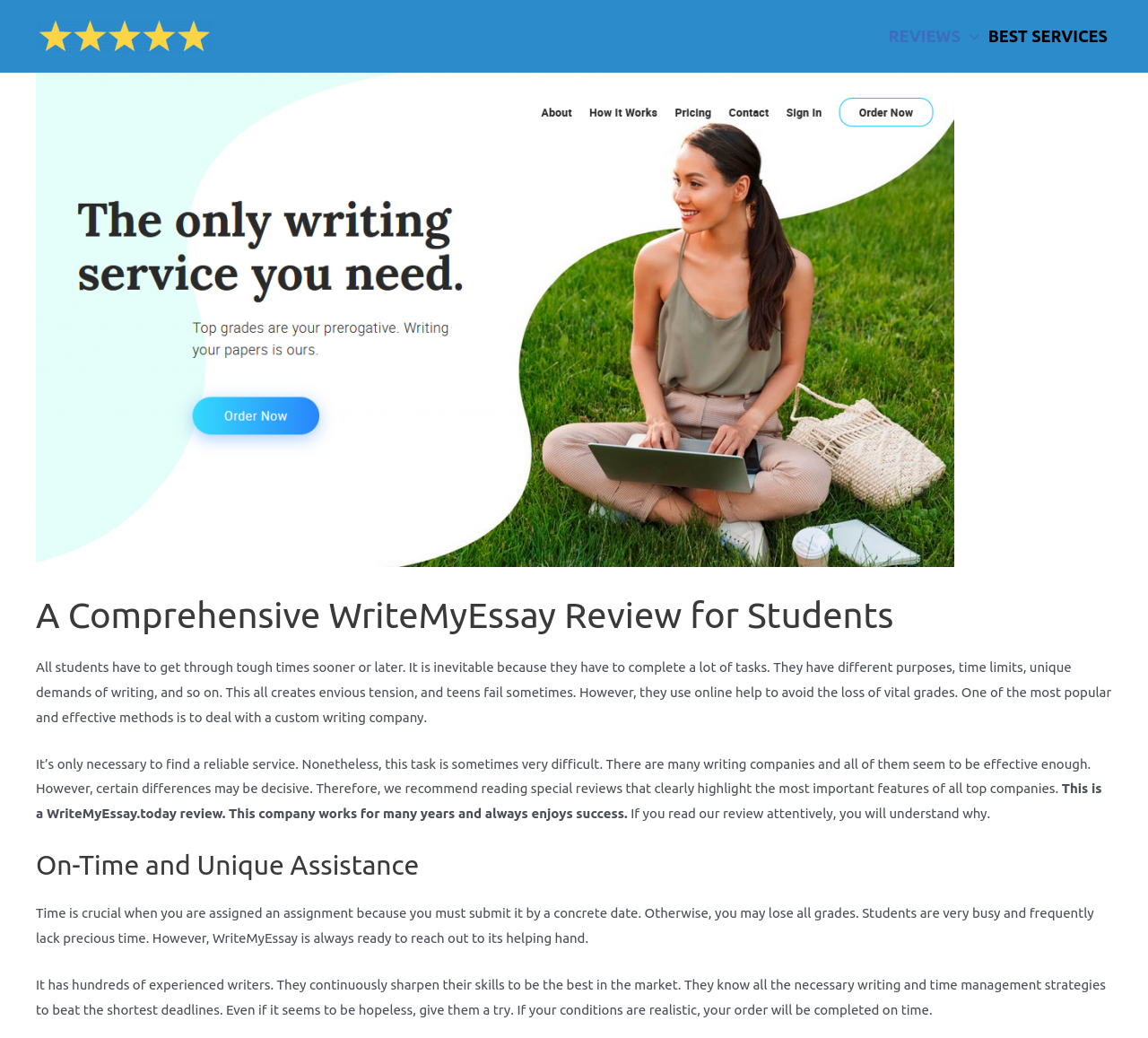Give a full account of the webpage's elements and their arrangement.

The webpage is a review of WriteMyEssay.today, a custom writing company. At the top left, there is a link to Patrickmlarkin.com, accompanied by an image with the same name. Below this, there is a navigation menu labeled "Site Navigation" that spans across the top of the page, containing two links: "REVIEWS" and "BEST SERVICES". The "REVIEWS" link has an image next to it.

The main content of the page is divided into sections, starting with a heading that reads "A Comprehensive WriteMyEssay Review for Students". Below this, there are four paragraphs of text that discuss the challenges students face with completing tasks, the importance of finding a reliable custom writing company, and the purpose of the review. 

Following this, there is another heading titled "On-Time and Unique Assistance", which is followed by two more paragraphs of text. These paragraphs describe the importance of timely submissions and how WriteMyEssay.today can provide assistance with its team of experienced writers.

Throughout the page, there are no other images besides the one accompanying the Patrickmlarkin.com link and the one next to the "REVIEWS" link. The overall structure of the page is simple, with a clear hierarchy of headings and paragraphs that guide the reader through the review.